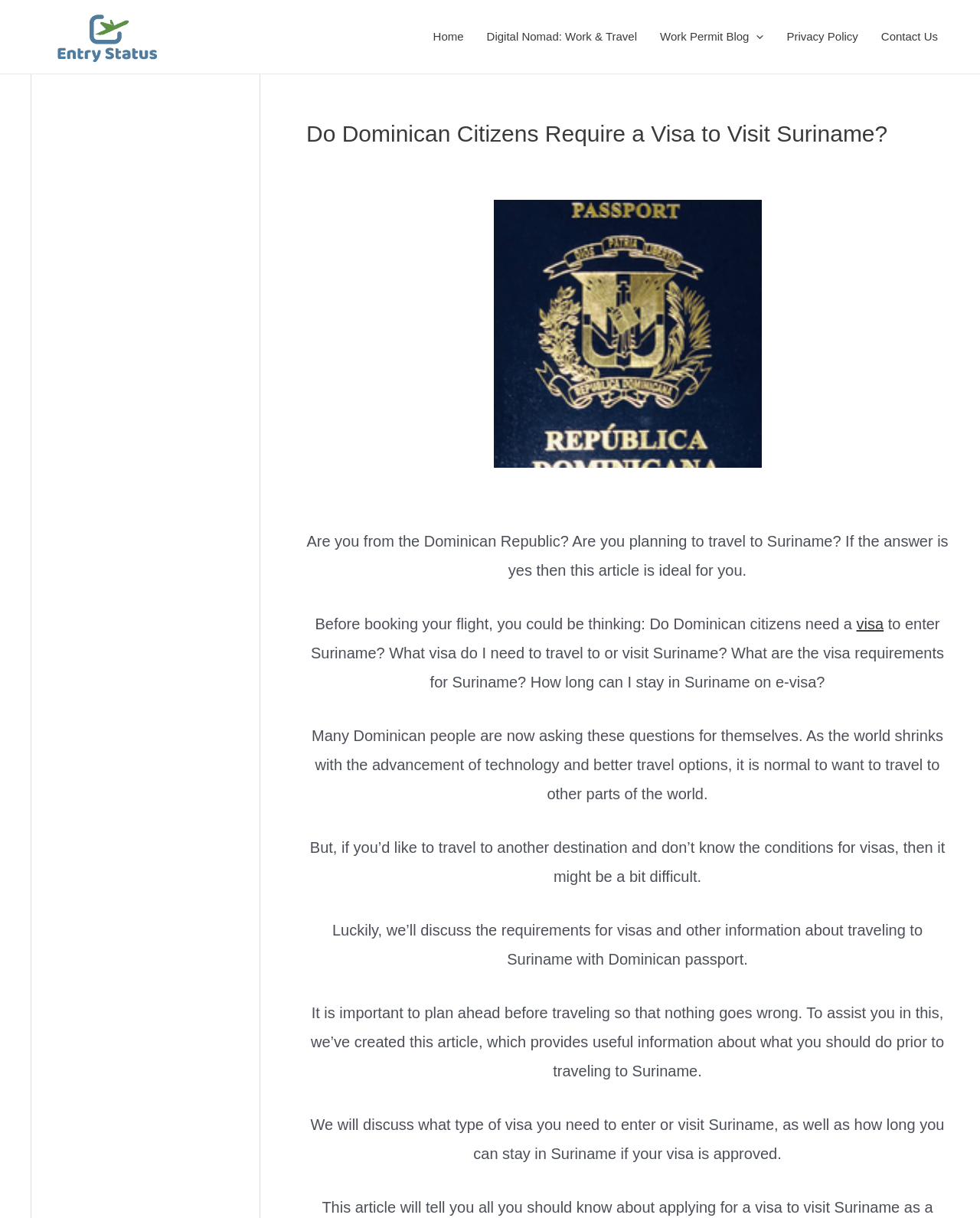Review the image closely and give a comprehensive answer to the question: Why is it important to plan ahead before traveling?

According to the article, planning ahead is crucial to ensure that nothing goes wrong during the trip, and this article provides necessary information to assist with that planning.